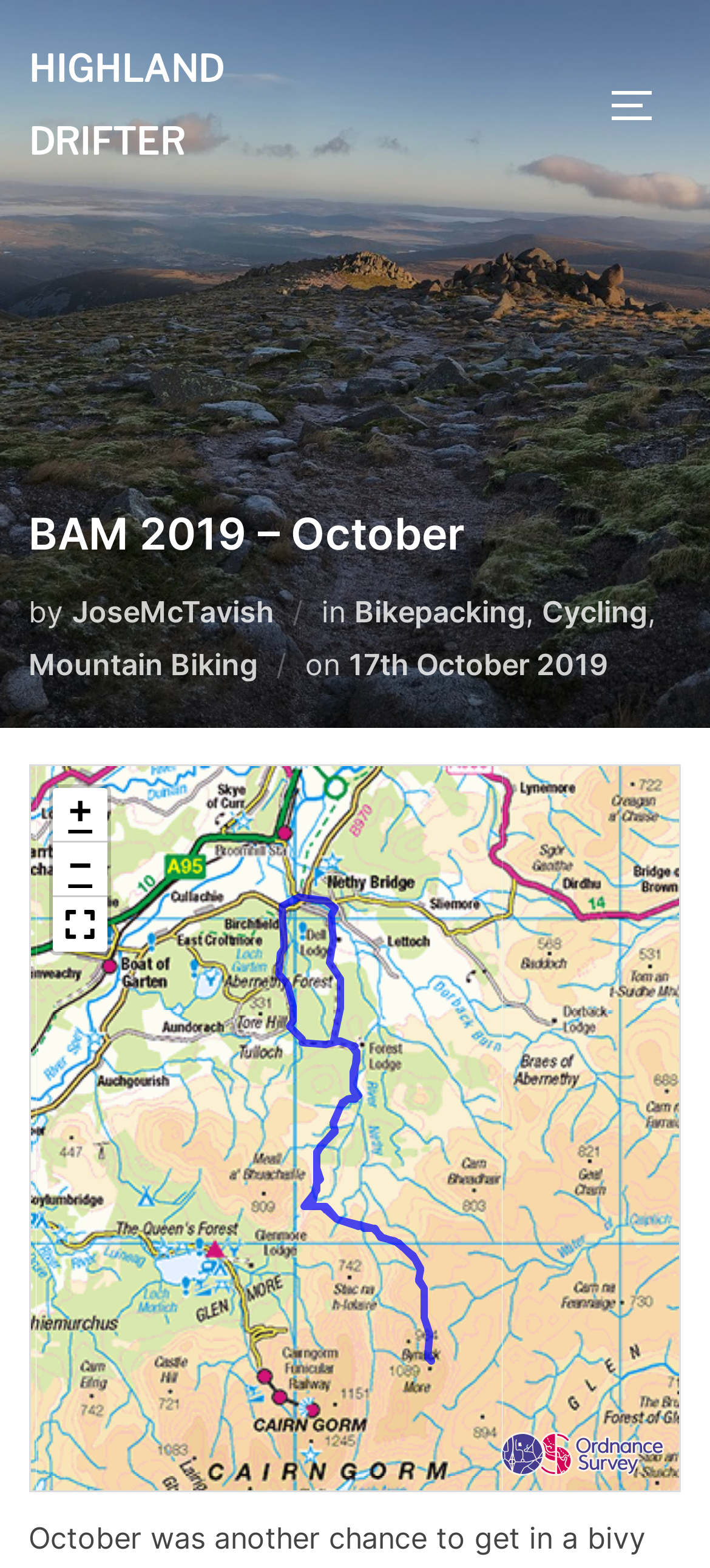Determine the bounding box coordinates for the element that should be clicked to follow this instruction: "view JoseMcTavish's profile". The coordinates should be given as four float numbers between 0 and 1, in the format [left, top, right, bottom].

[0.102, 0.379, 0.386, 0.402]